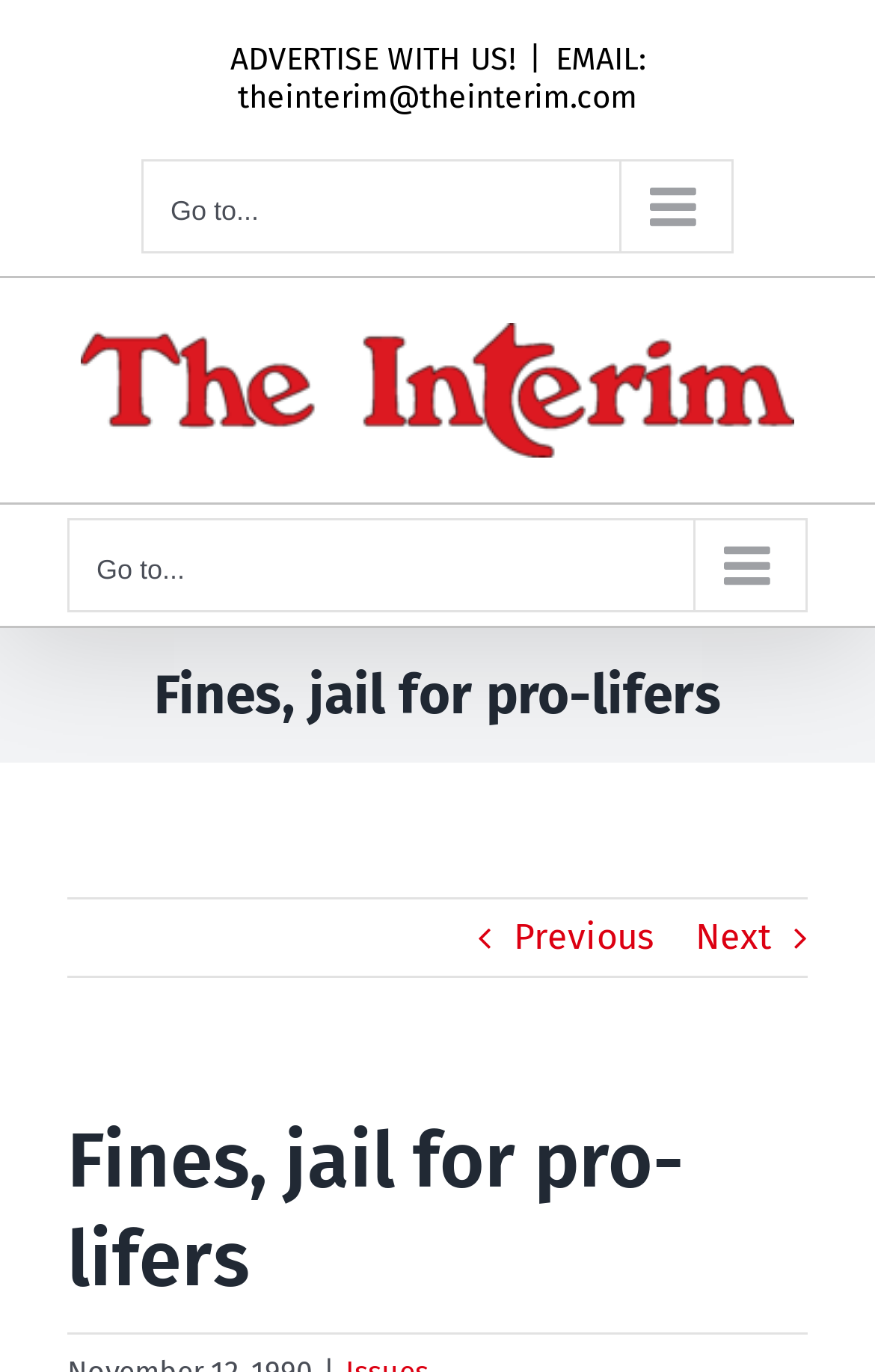Based on the provided description, "Go to...", find the bounding box of the corresponding UI element in the screenshot.

[0.077, 0.377, 0.923, 0.446]